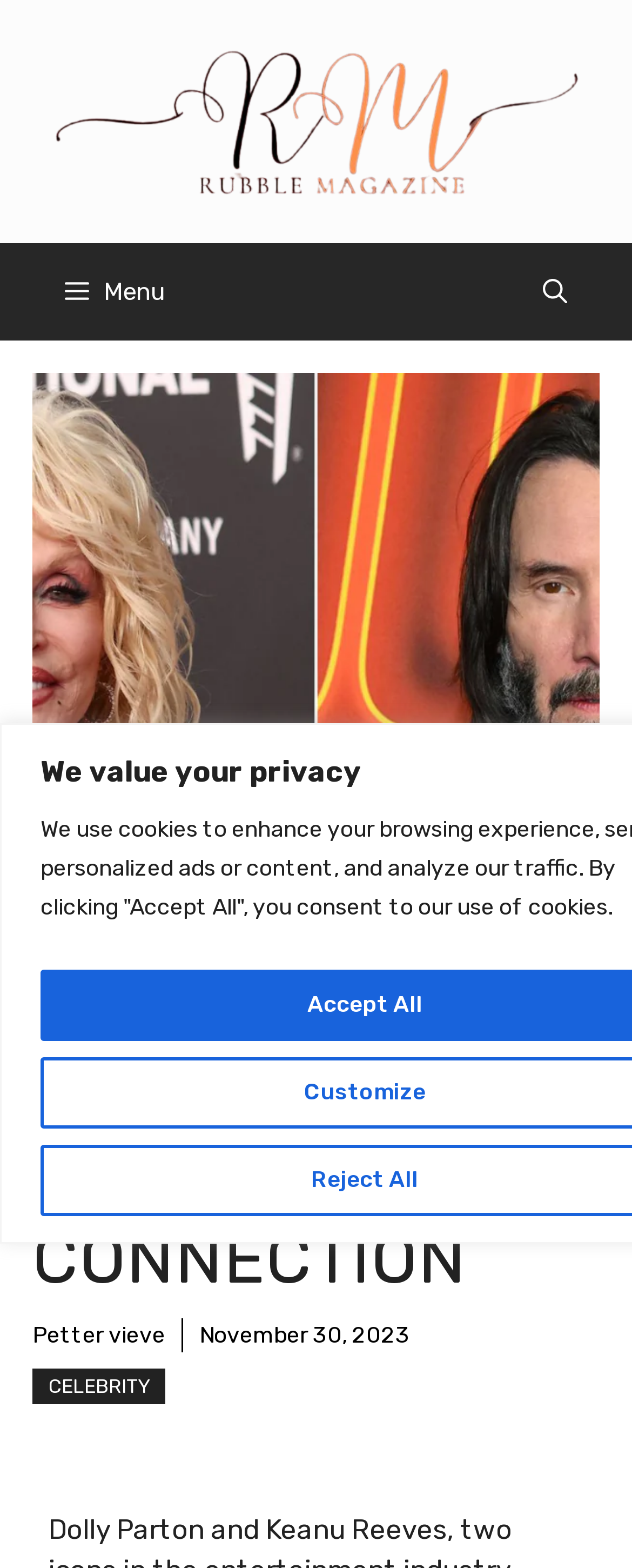Given the description: "alt="Rubblemagazine"", determine the bounding box coordinates of the UI element. The coordinates should be formatted as four float numbers between 0 and 1, [left, top, right, bottom].

[0.077, 0.066, 0.923, 0.086]